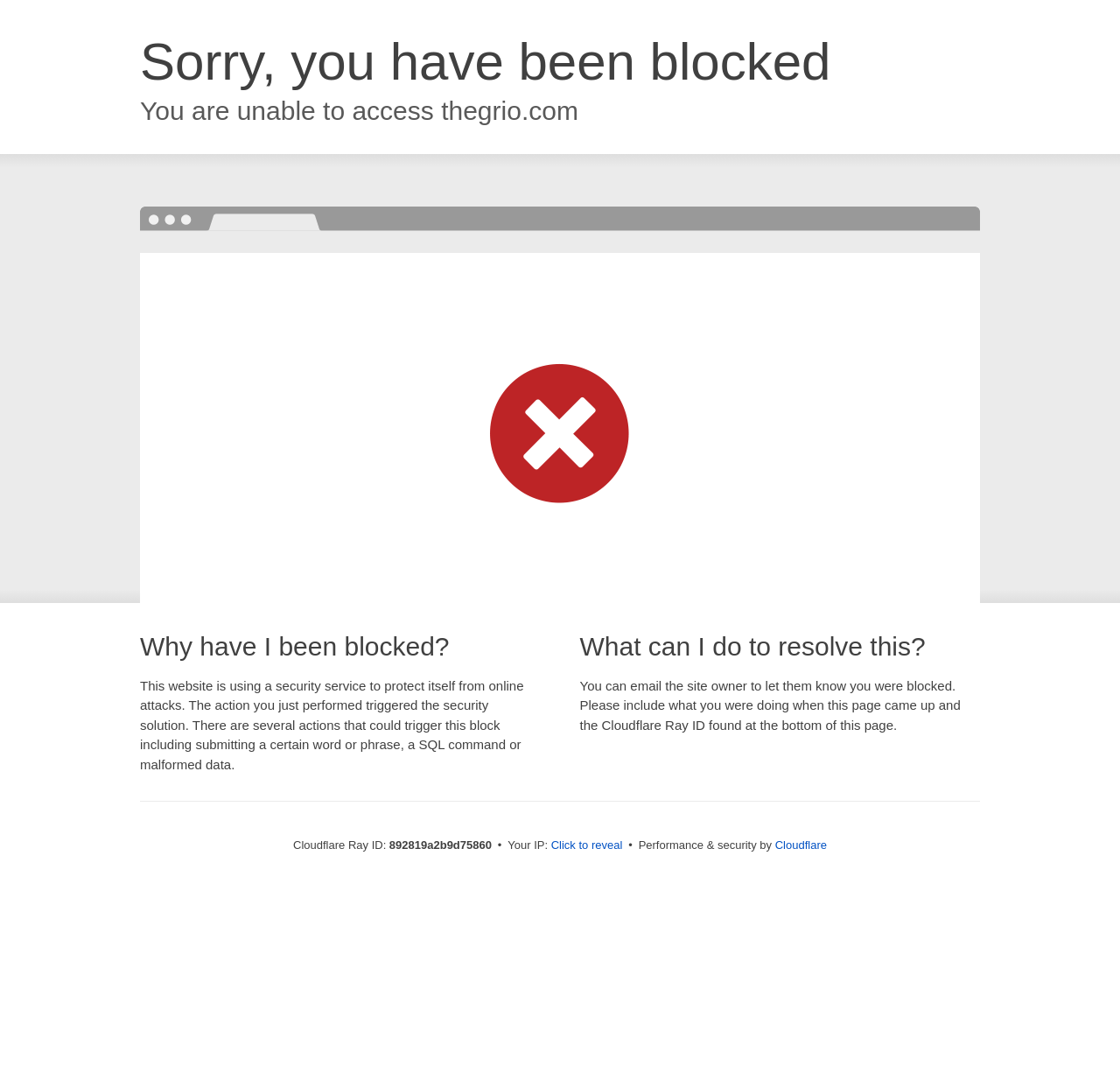Provide a single word or phrase to answer the given question: 
What information is hidden behind the 'Click to reveal' button?

My IP address